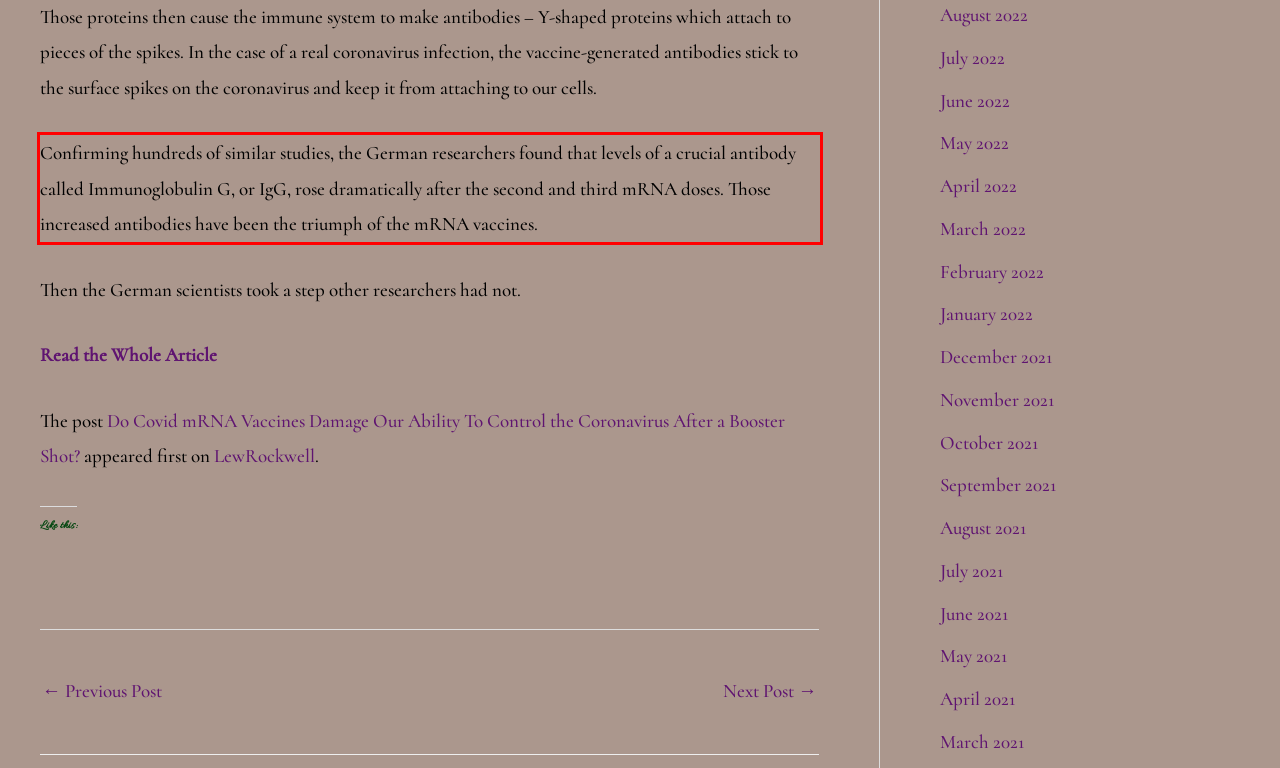Please look at the webpage screenshot and extract the text enclosed by the red bounding box.

Confirming hundreds of similar studies, the German researchers found that levels of a crucial antibody called Immunoglobulin G, or IgG, rose dramatically after the second and third mRNA doses. Those increased antibodies have been the triumph of the mRNA vaccines.